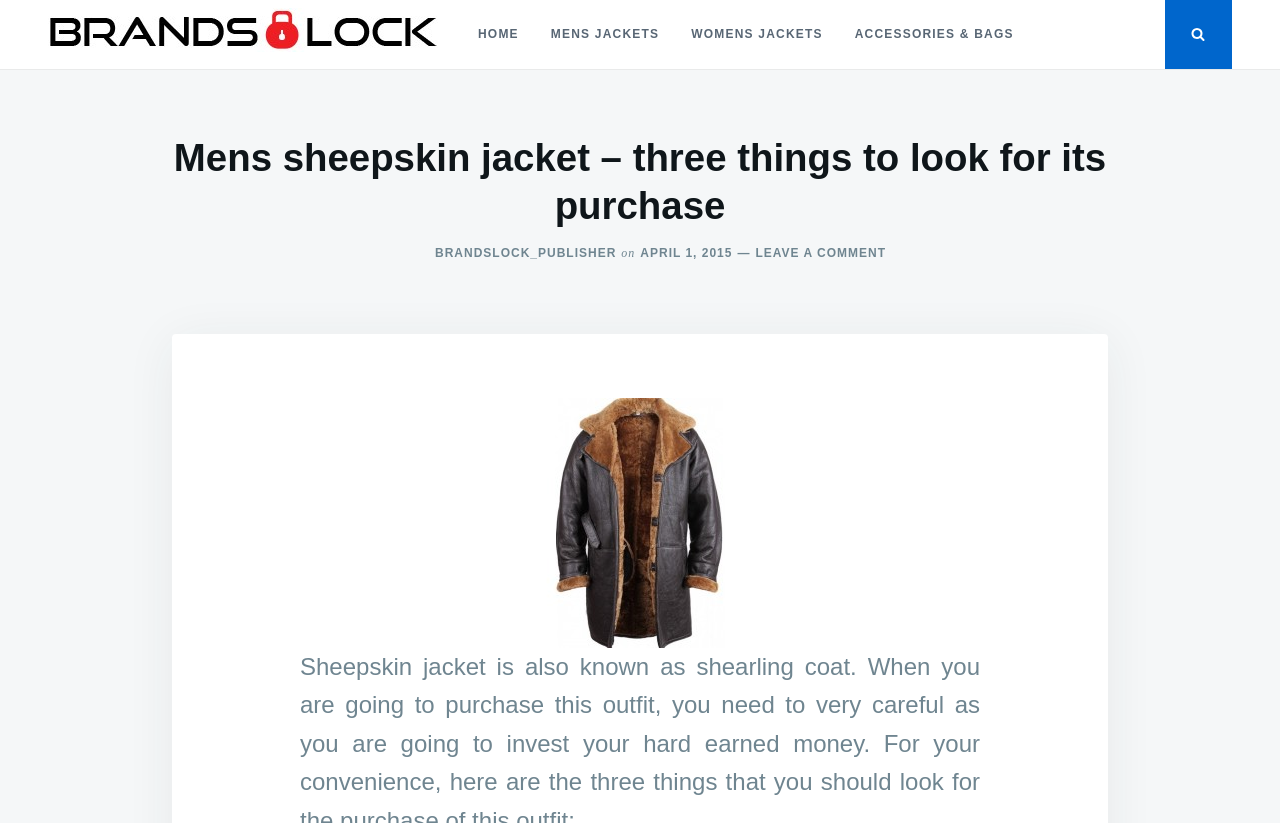Please identify the bounding box coordinates of the clickable element to fulfill the following instruction: "Click on the brand logo". The coordinates should be four float numbers between 0 and 1, i.e., [left, top, right, bottom].

[0.038, 0.01, 0.342, 0.063]